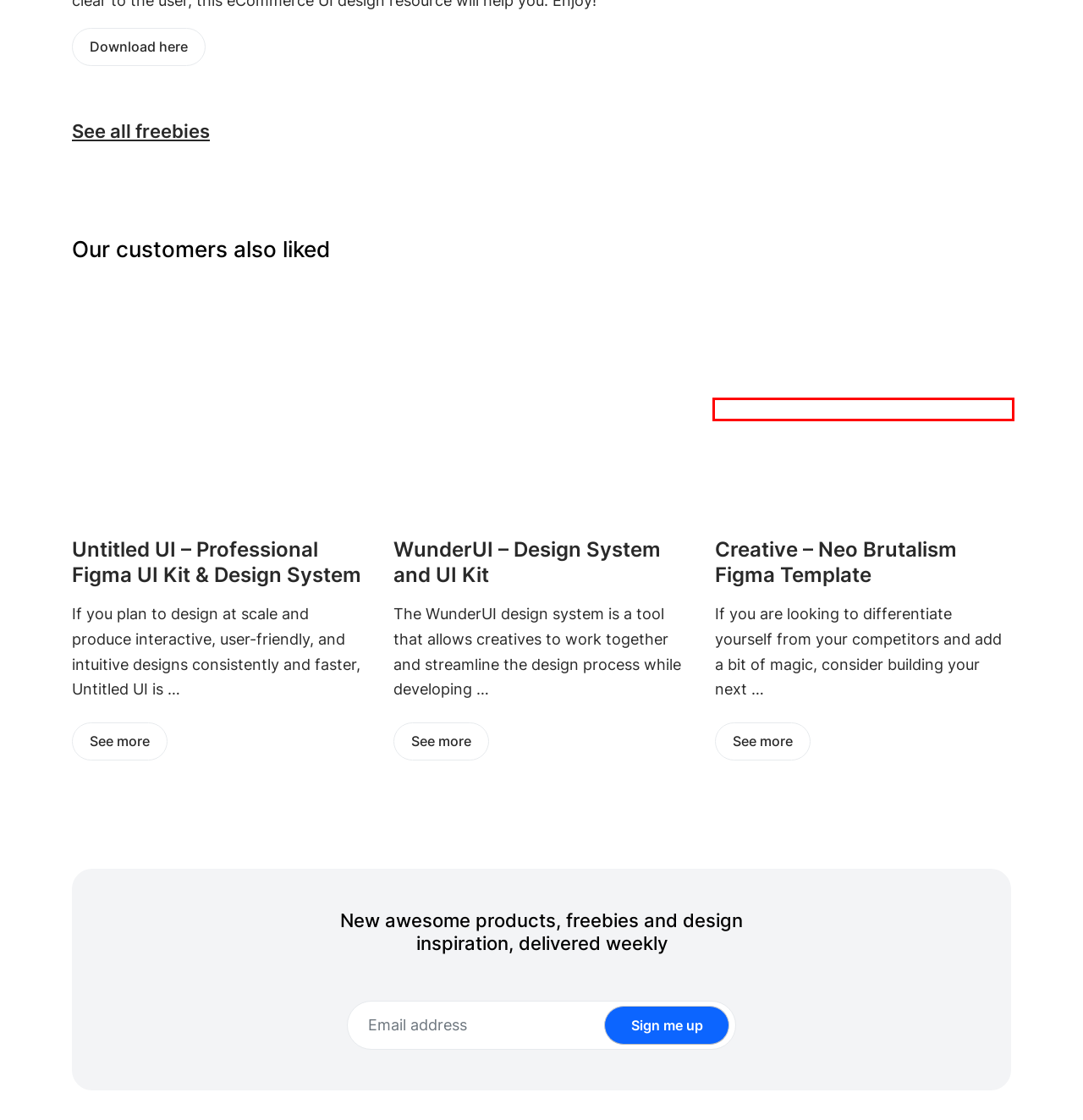Analyze the webpage screenshot with a red bounding box highlighting a UI element. Select the description that best matches the new webpage after clicking the highlighted element. Here are the options:
A. Black Car Vinyl Wrap | Black Car Wrapping & Vehicle Wraps - ALUKOVINYL
B. Best Fake Yeezy slides Reps | Top 1:1 Quality Shoes Online For Sale Website - Bgo Sneakers
C. Best Air Force 1 Reps For Sale | AF1 Air Force 1 Fake Cheap - RSNOW
D. Untitled UI - Premium Figma Design System in 2023
E. Neobrutalism Figma UI Website Template
F. WunderUI - Design System & UI Kit for Web & Mobile
G. Soon
H. Minimalist Ecommerce Web UI Kit 2.0 - Figma Freebie

E